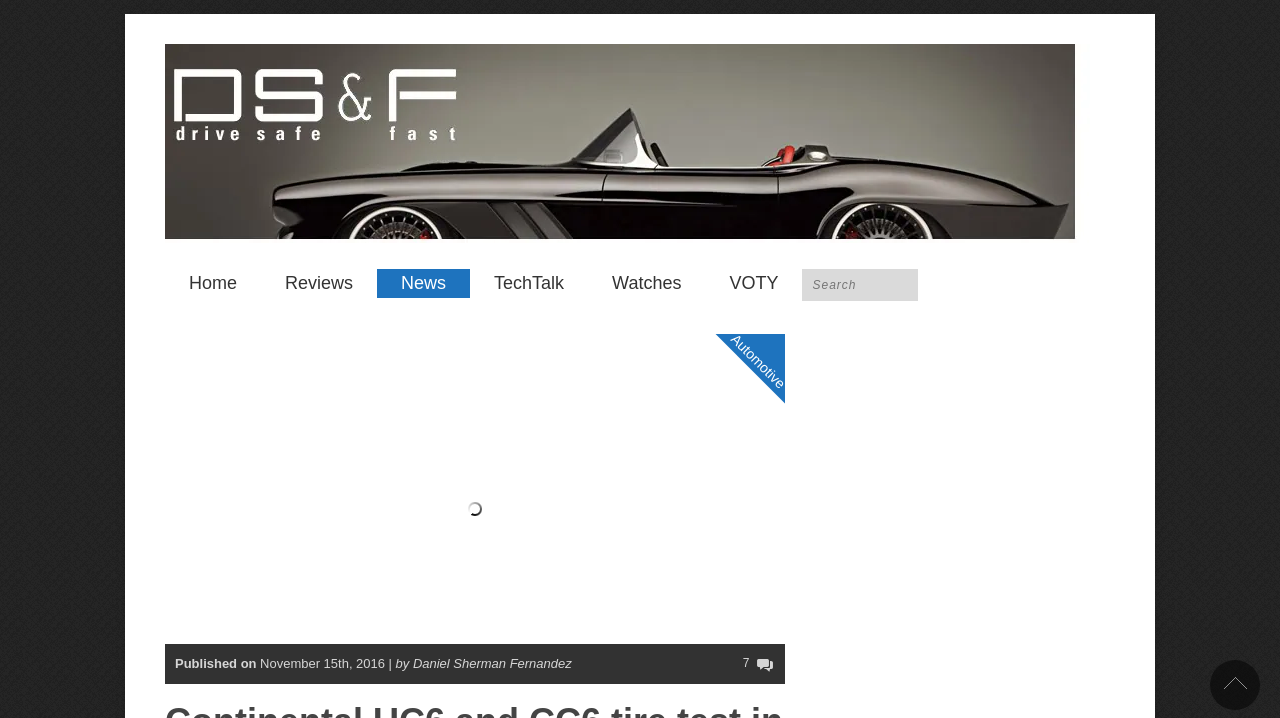What is the date of the published article?
With the help of the image, please provide a detailed response to the question.

The date of the published article is mentioned at the bottom of the webpage, which is 'November 15th, 2016'.